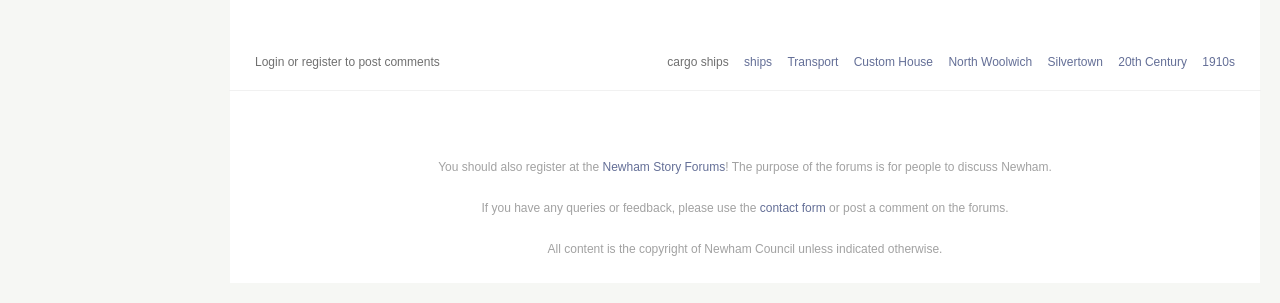Using the description: "Transport", determine the UI element's bounding box coordinates. Ensure the coordinates are in the format of four float numbers between 0 and 1, i.e., [left, top, right, bottom].

[0.615, 0.18, 0.655, 0.226]